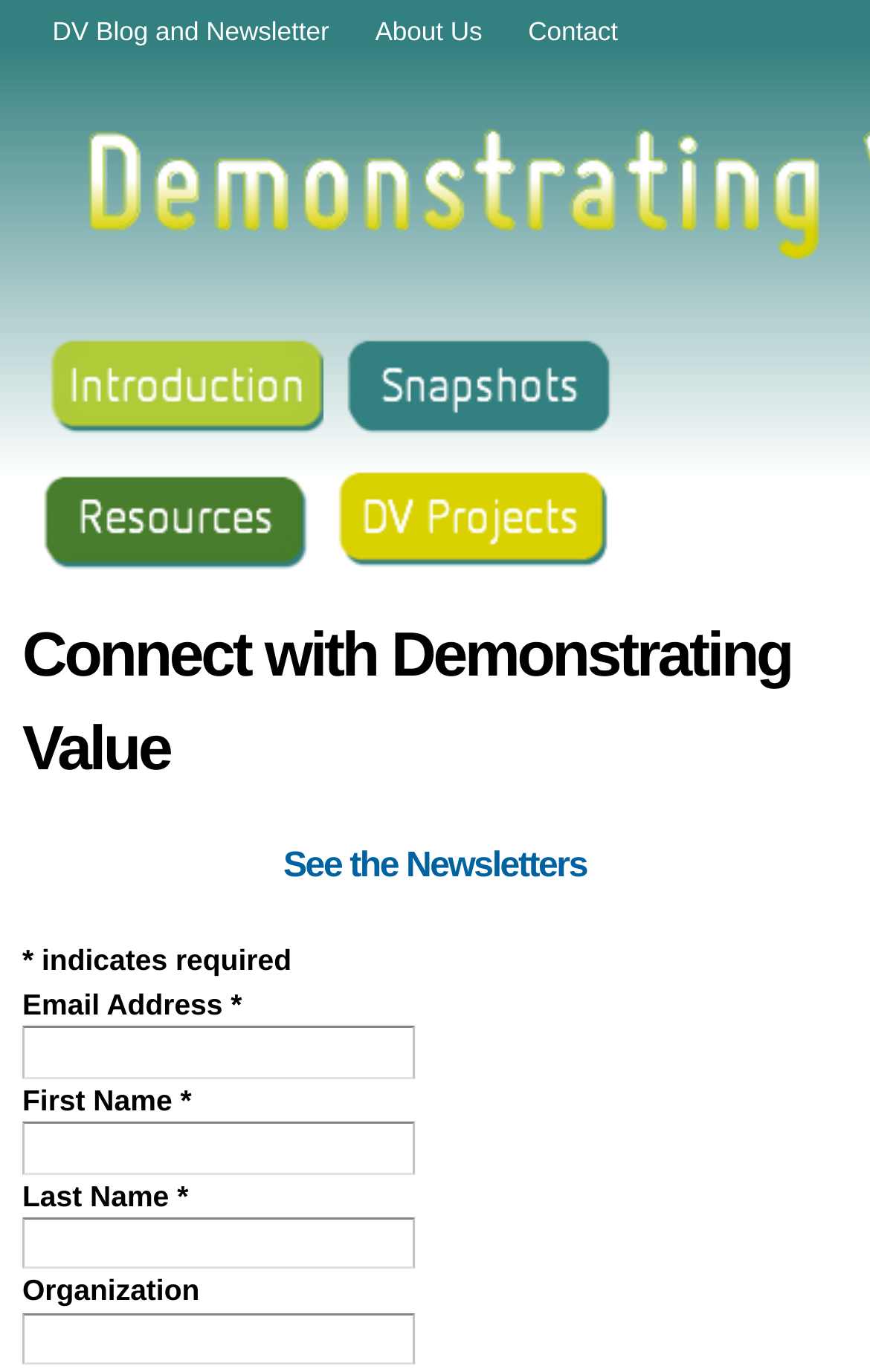Please identify the bounding box coordinates of the element I need to click to follow this instruction: "Contact Demonstrating Value".

[0.589, 0.0, 0.728, 0.048]